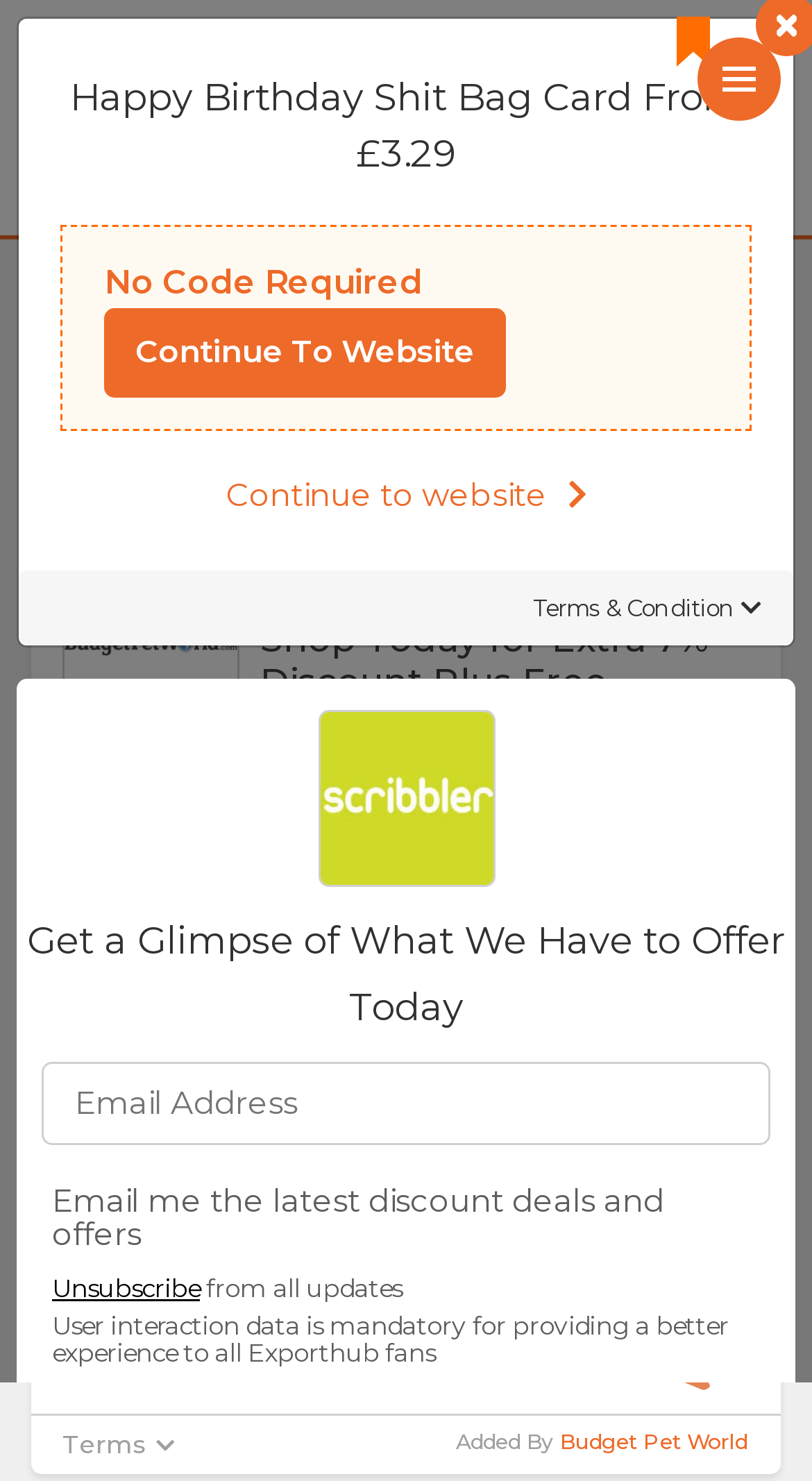Please extract the title of the webpage.

Birthday Favors Deals